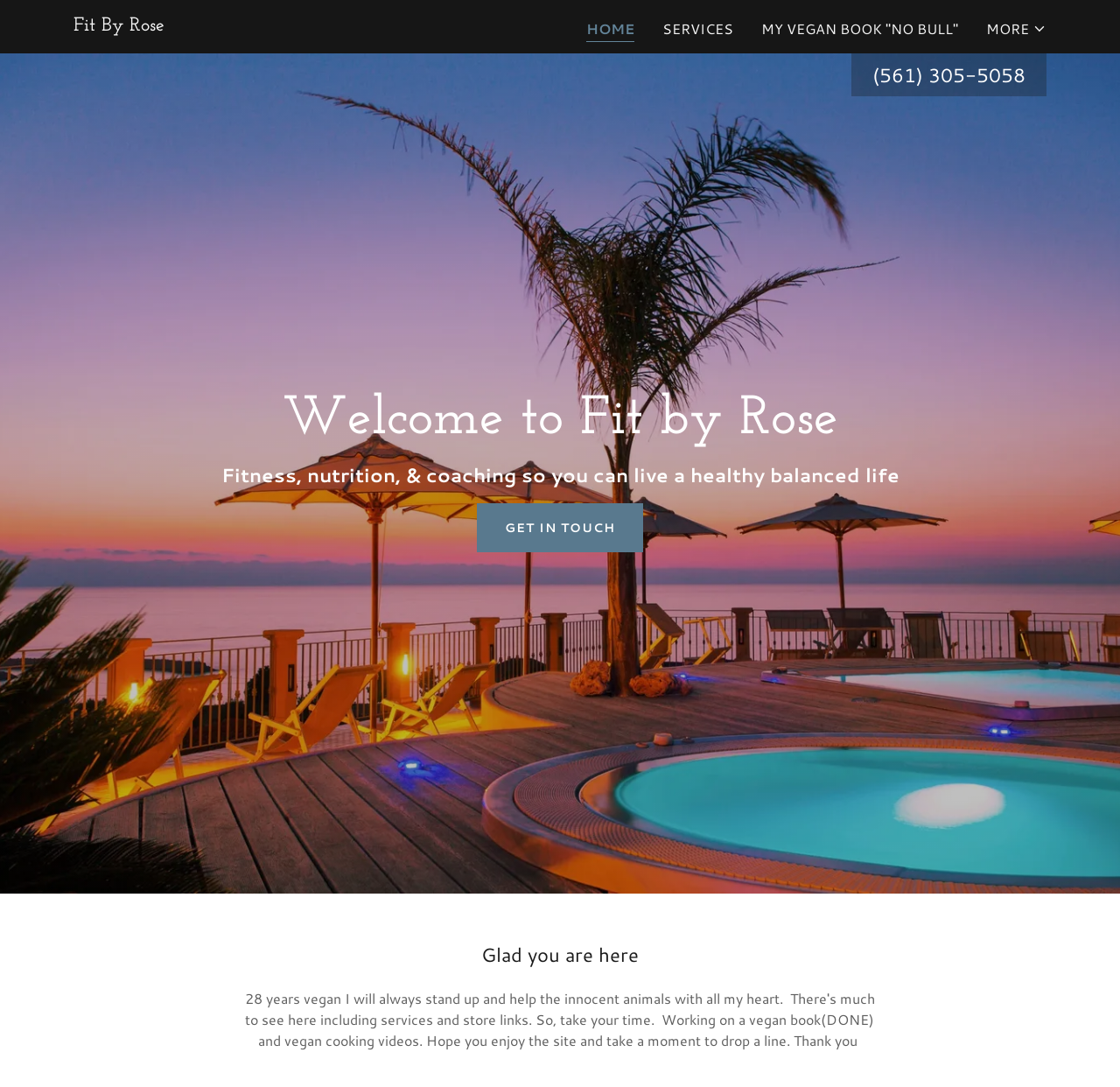What is the purpose of the 'GET IN TOUCH' link?
From the screenshot, provide a brief answer in one word or phrase.

To contact Fit by Rose